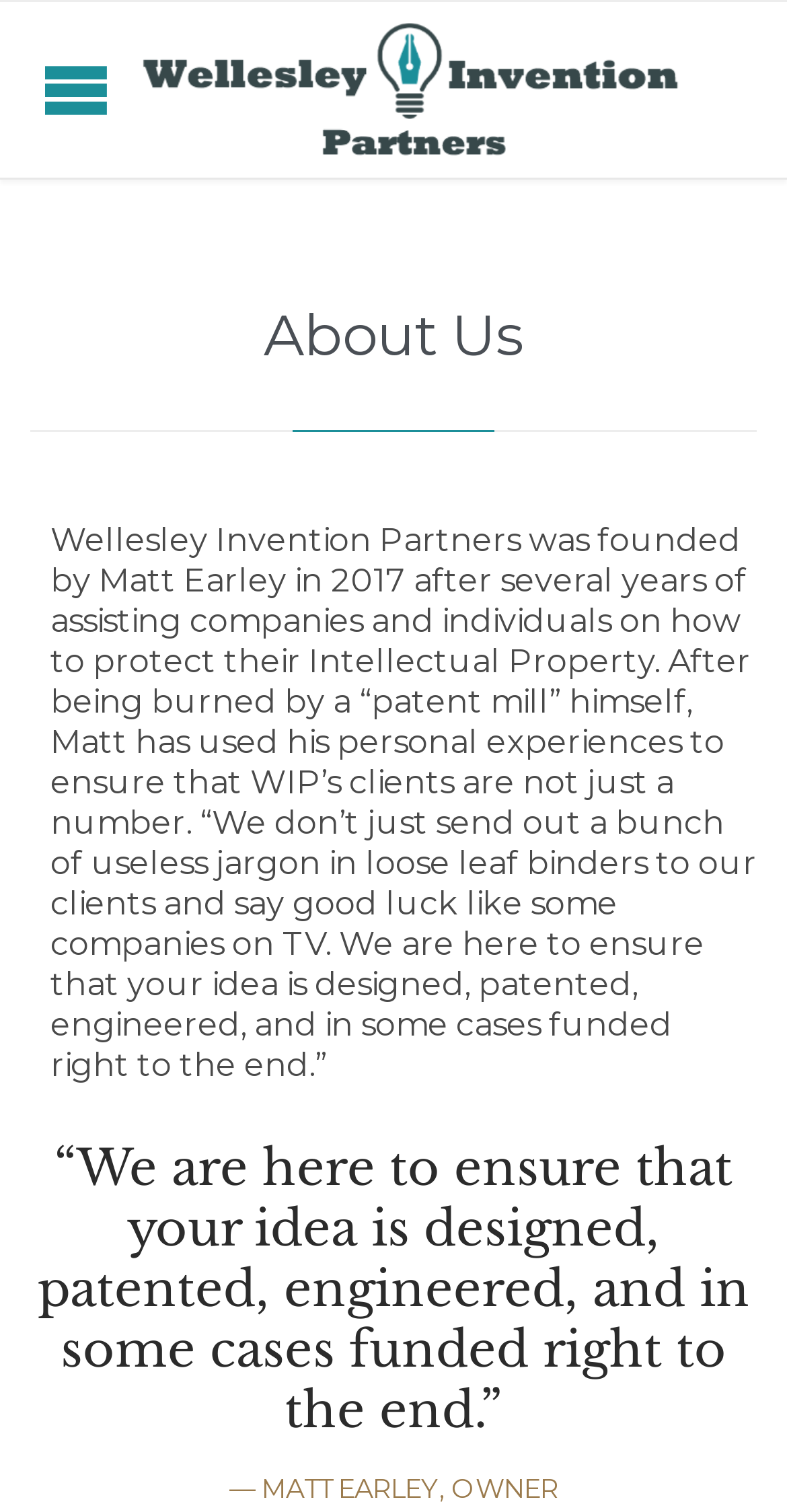What is the icon on the top right corner of the page?
With the help of the image, please provide a detailed response to the question.

I identified the icon by looking at the link element with the text ' Open/Close Menu' which is located at the top right corner of the page, suggesting that it is a menu icon that can be clicked to open or close a menu.